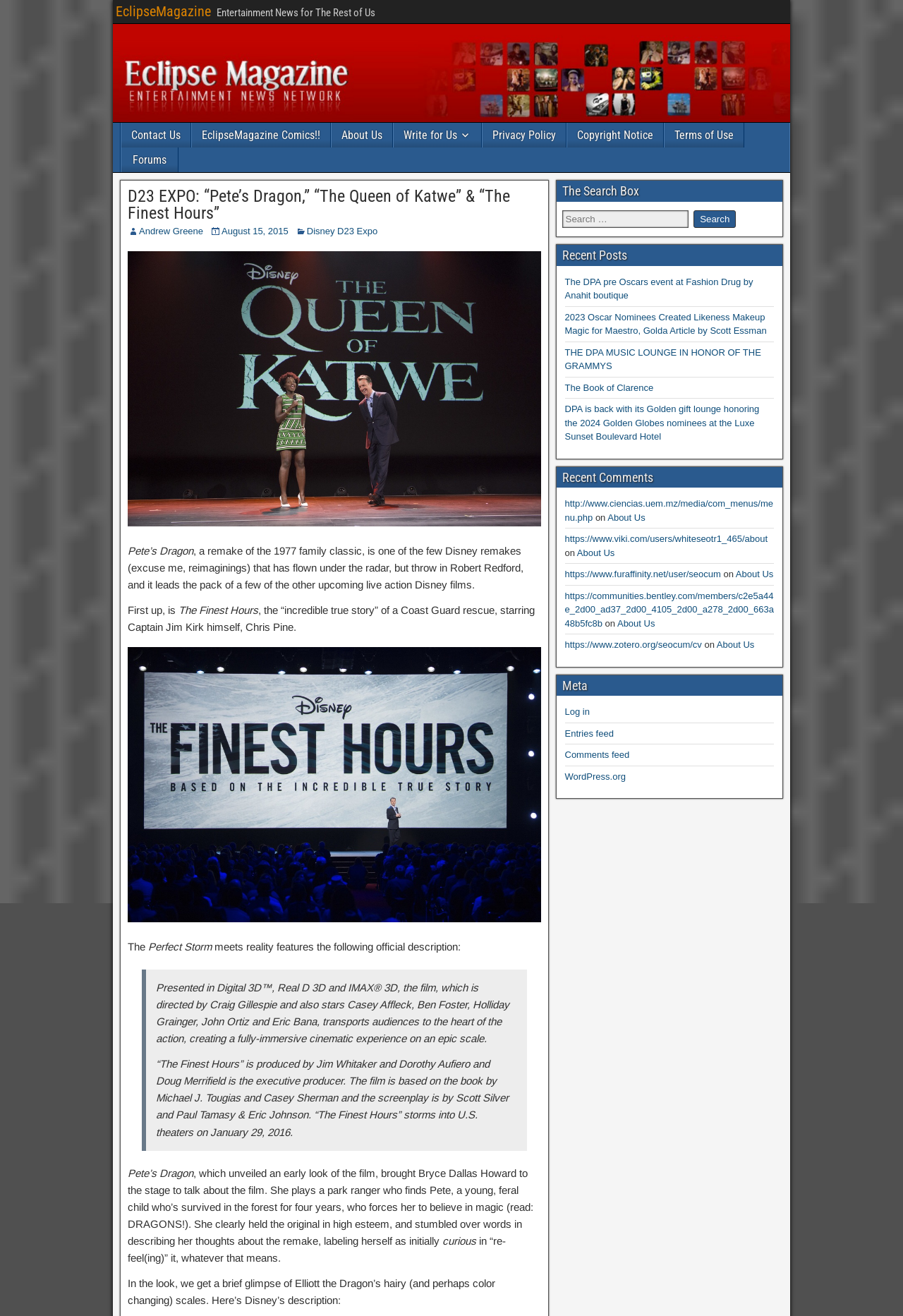Can you look at the image and give a comprehensive answer to the question:
What is the name of the magazine?

The name of the magazine can be found in the heading element at the top of the webpage, which reads 'EclipseMagazine'.